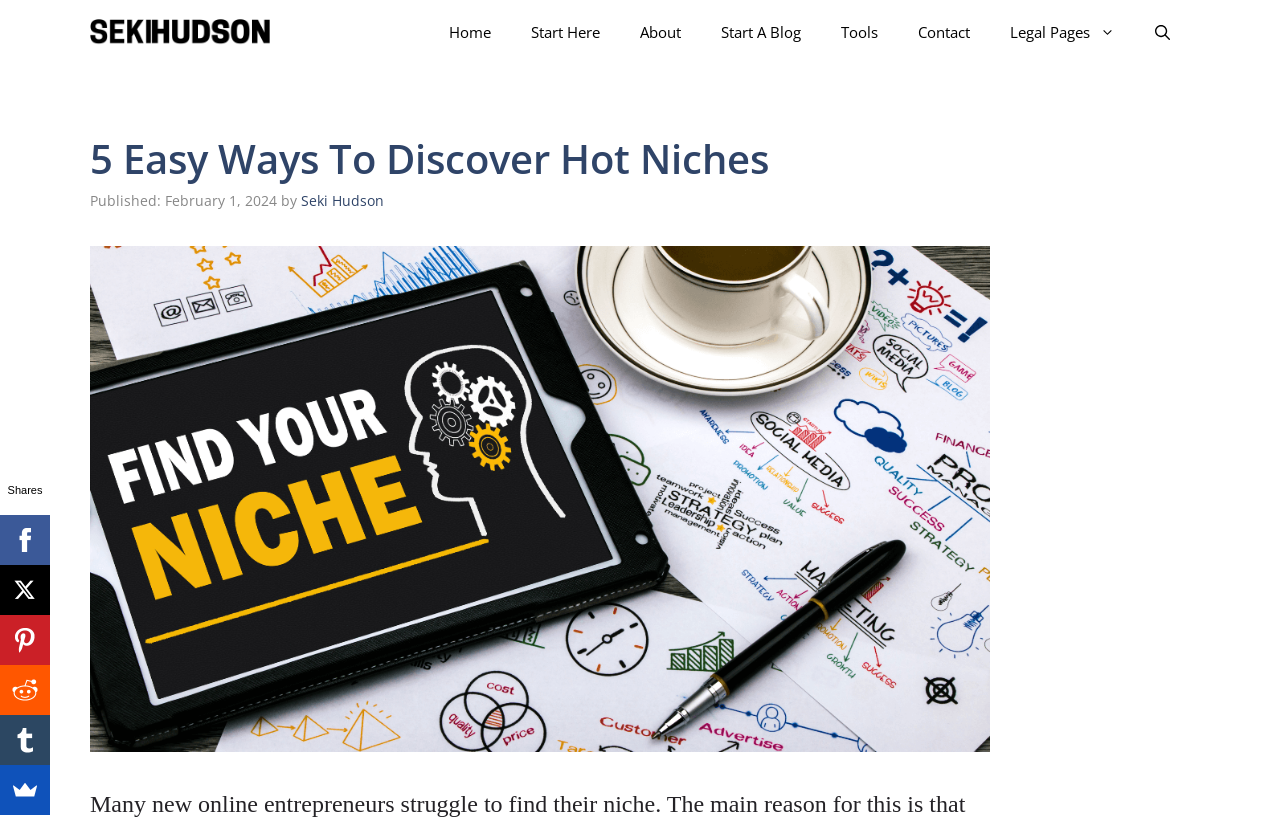Please identify the bounding box coordinates of the area that needs to be clicked to fulfill the following instruction: "search for something."

[0.887, 0.0, 0.93, 0.079]